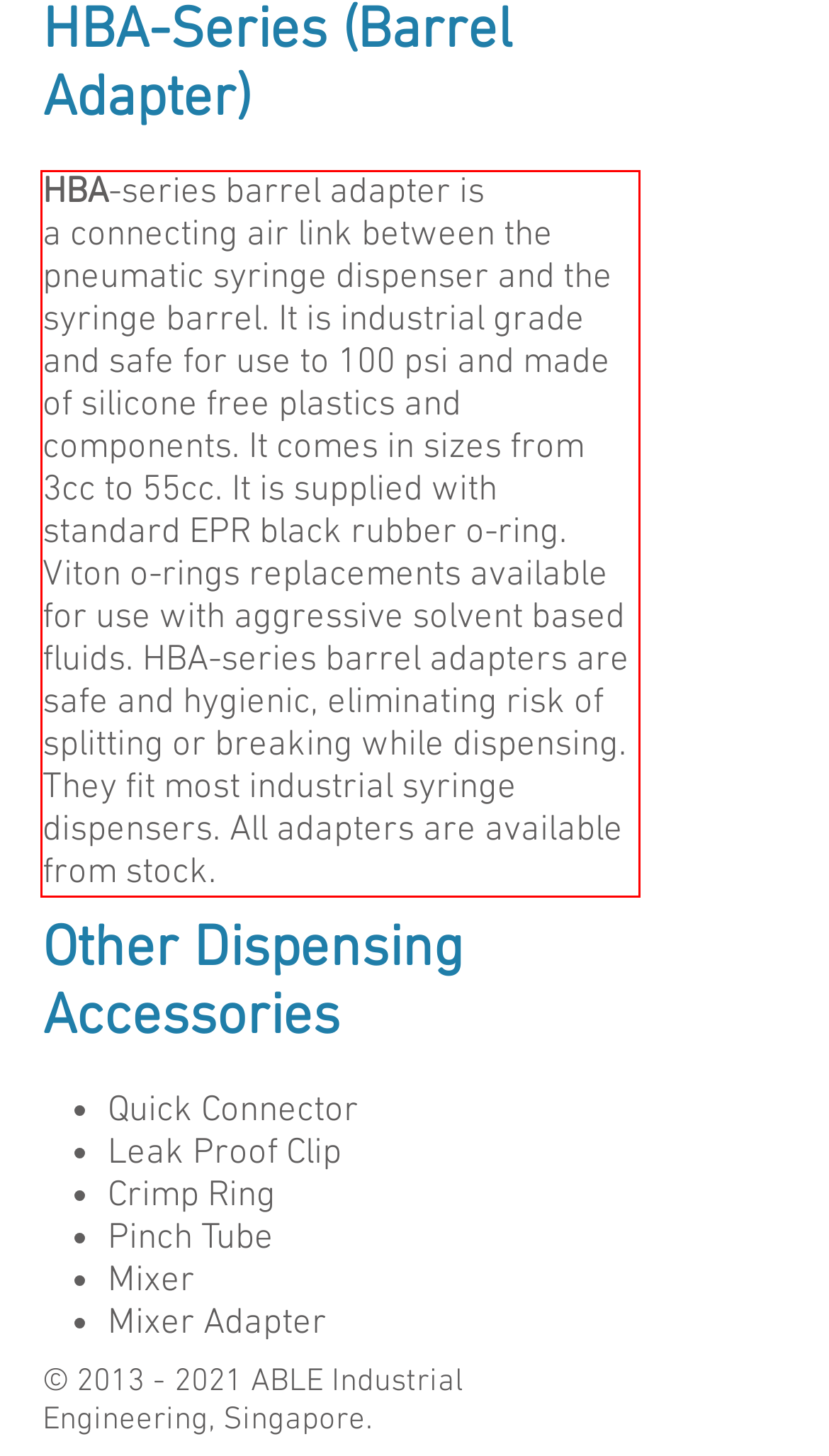You are looking at a screenshot of a webpage with a red rectangle bounding box. Use OCR to identify and extract the text content found inside this red bounding box.

HBA-series barrel adapter is a connecting air link between the pneumatic syringe dispenser and the syringe barrel. It is industrial grade and safe for use to 100 psi and made of silicone free plastics and components. It comes in sizes from 3cc to 55cc. It is supplied with standard EPR black rubber o-ring. Viton o-rings replacements available for use with aggressive solvent based fluids. HBA-series barrel adapters are safe and hygienic, eliminating risk of splitting or breaking while dispensing. They fit most industrial syringe dispensers. All adapters are available from stock.